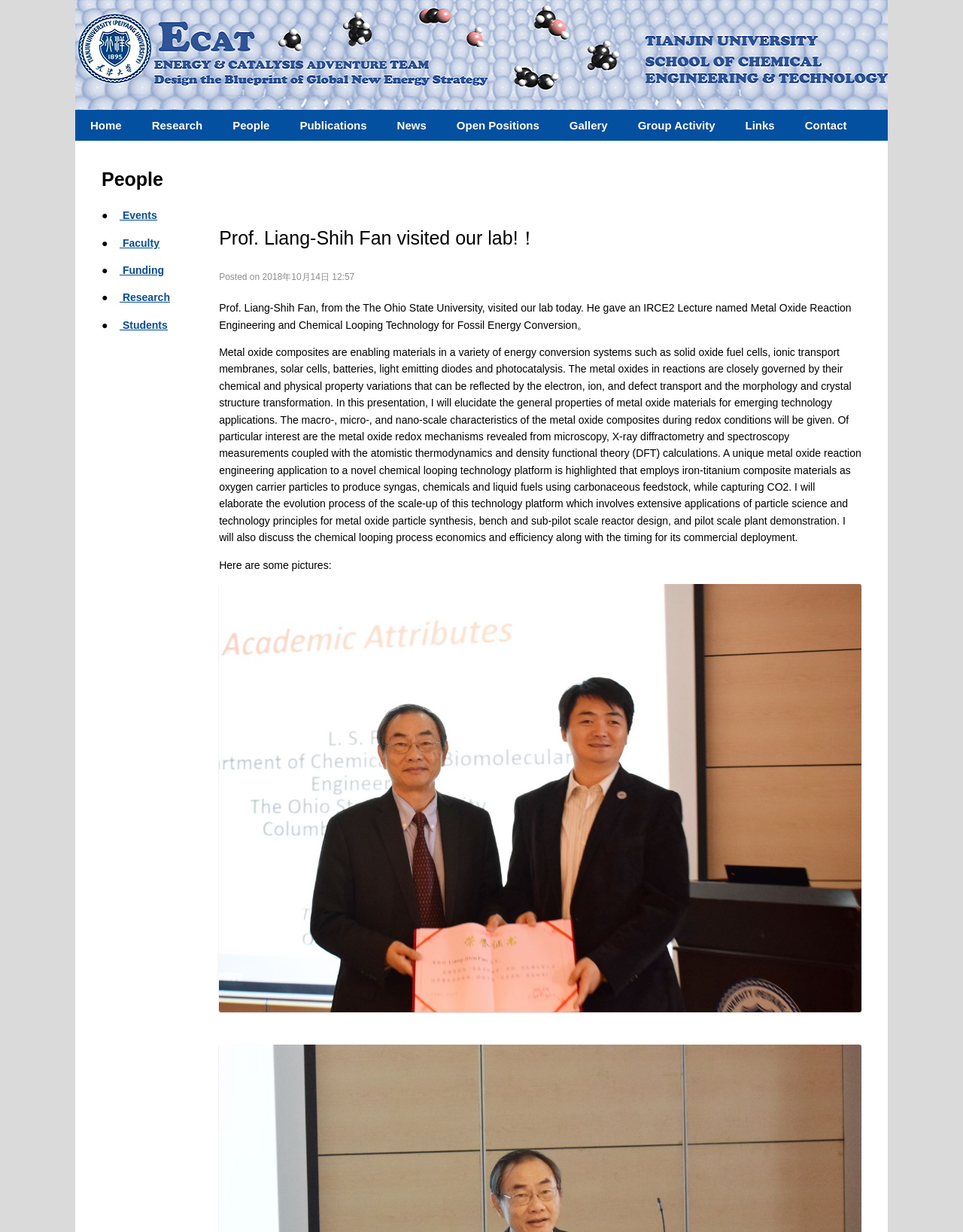Please identify the bounding box coordinates of the area I need to click to accomplish the following instruction: "View the Research page".

[0.142, 0.089, 0.226, 0.114]